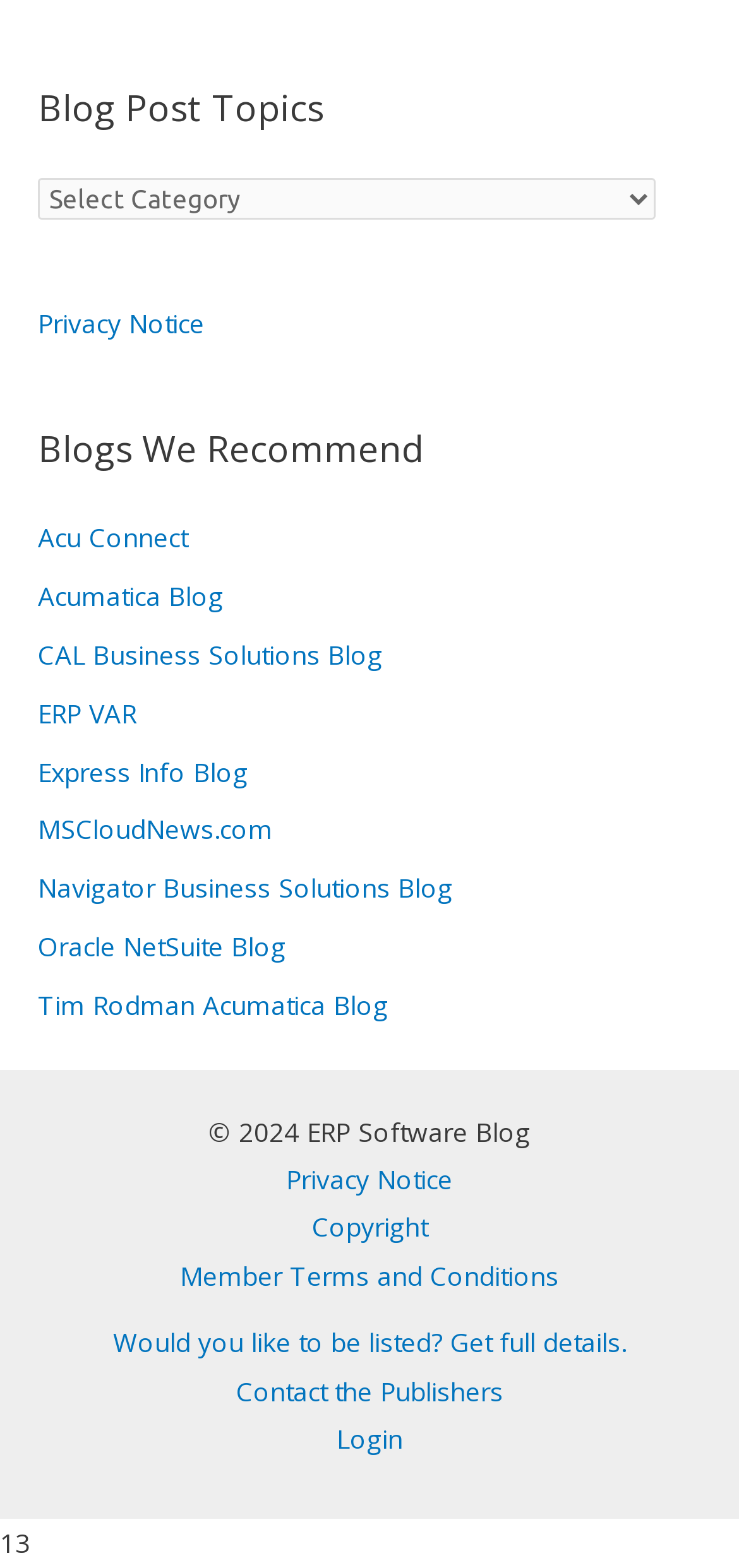Please find the bounding box coordinates of the clickable region needed to complete the following instruction: "View page 4". The bounding box coordinates must consist of four float numbers between 0 and 1, i.e., [left, top, right, bottom].

None